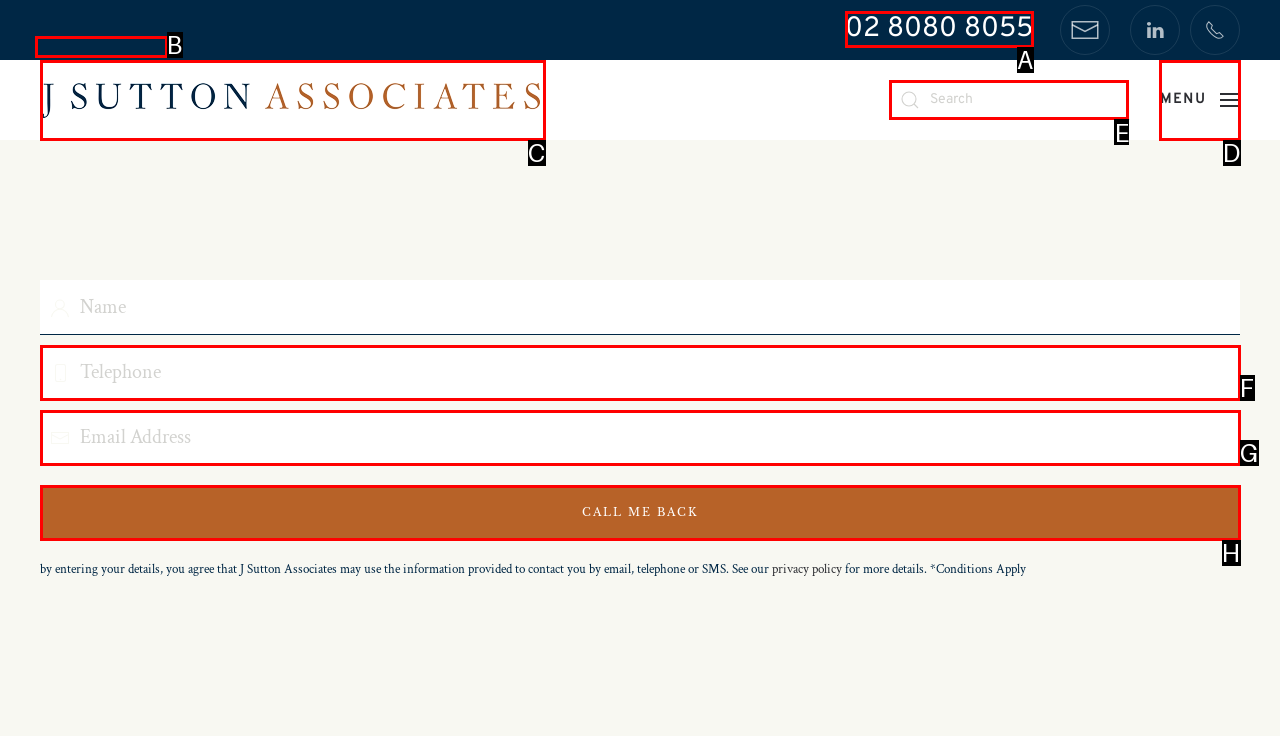To achieve the task: Search for something, indicate the letter of the correct choice from the provided options.

E